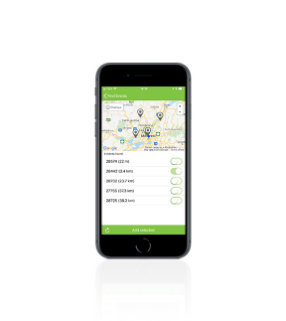Examine the image and give a thorough answer to the following question:
What is the main goal of the mobile application?

The caption states that this mobile app is part of a larger solution aimed at improving the efficiency of technicians in the field, allowing them to easily locate and address issues, which is the primary objective of the application.